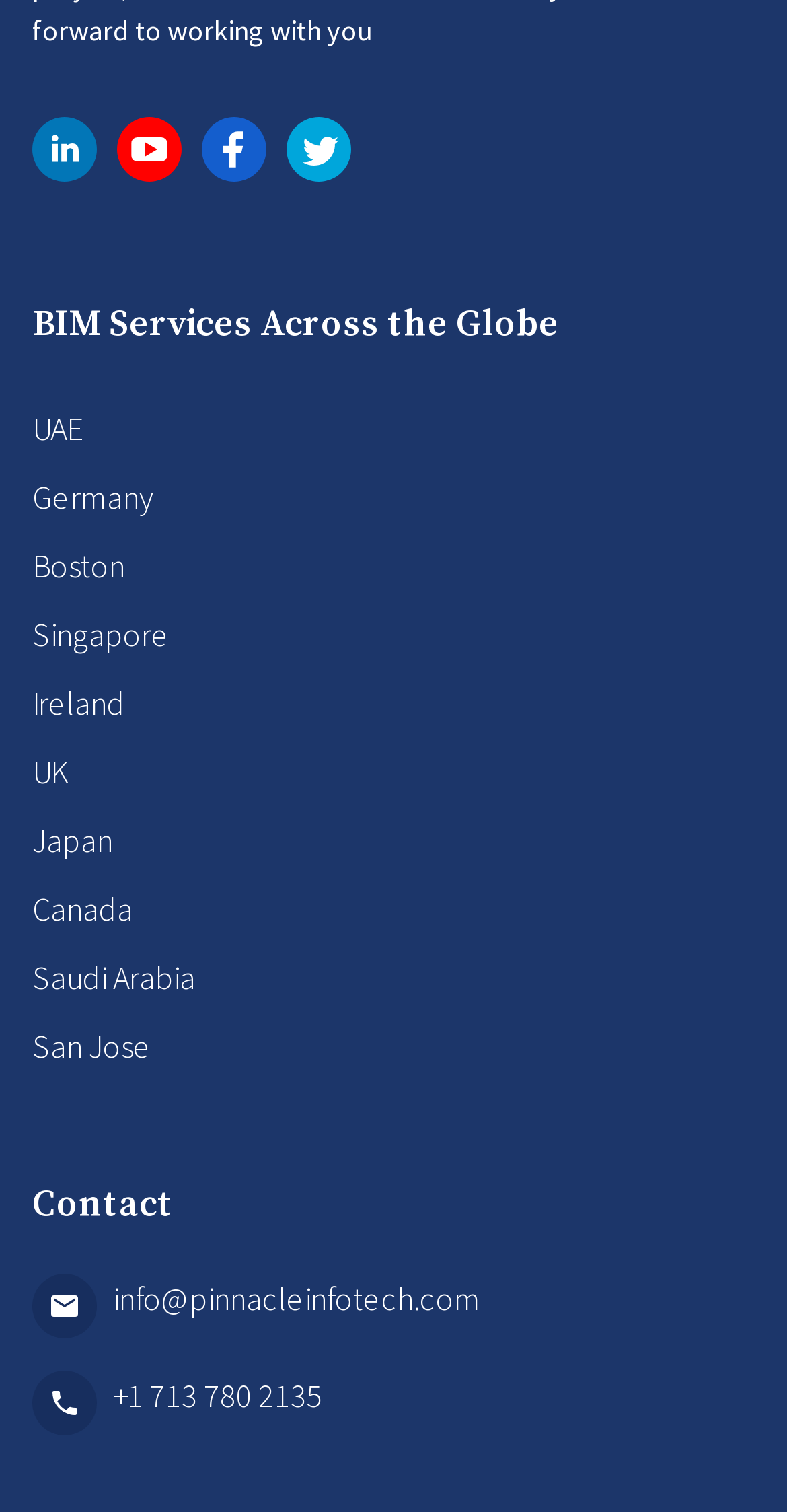Determine the bounding box coordinates for the UI element with the following description: "+1 713 780 2135". The coordinates should be four float numbers between 0 and 1, represented as [left, top, right, bottom].

[0.041, 0.907, 0.959, 0.949]